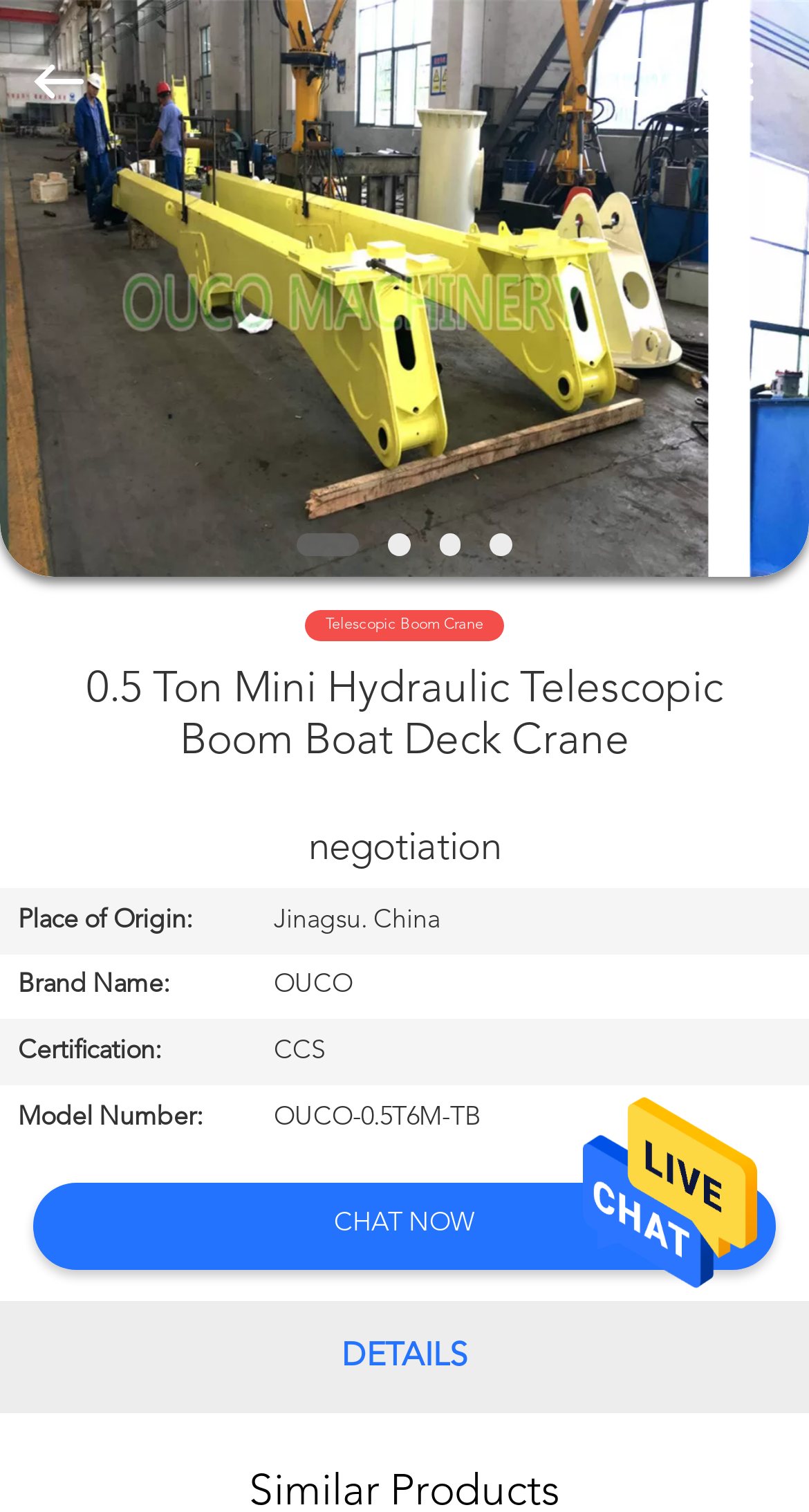Determine the bounding box coordinates of the UI element that matches the following description: "Archive". The coordinates should be four float numbers between 0 and 1 in the format [left, top, right, bottom].

None